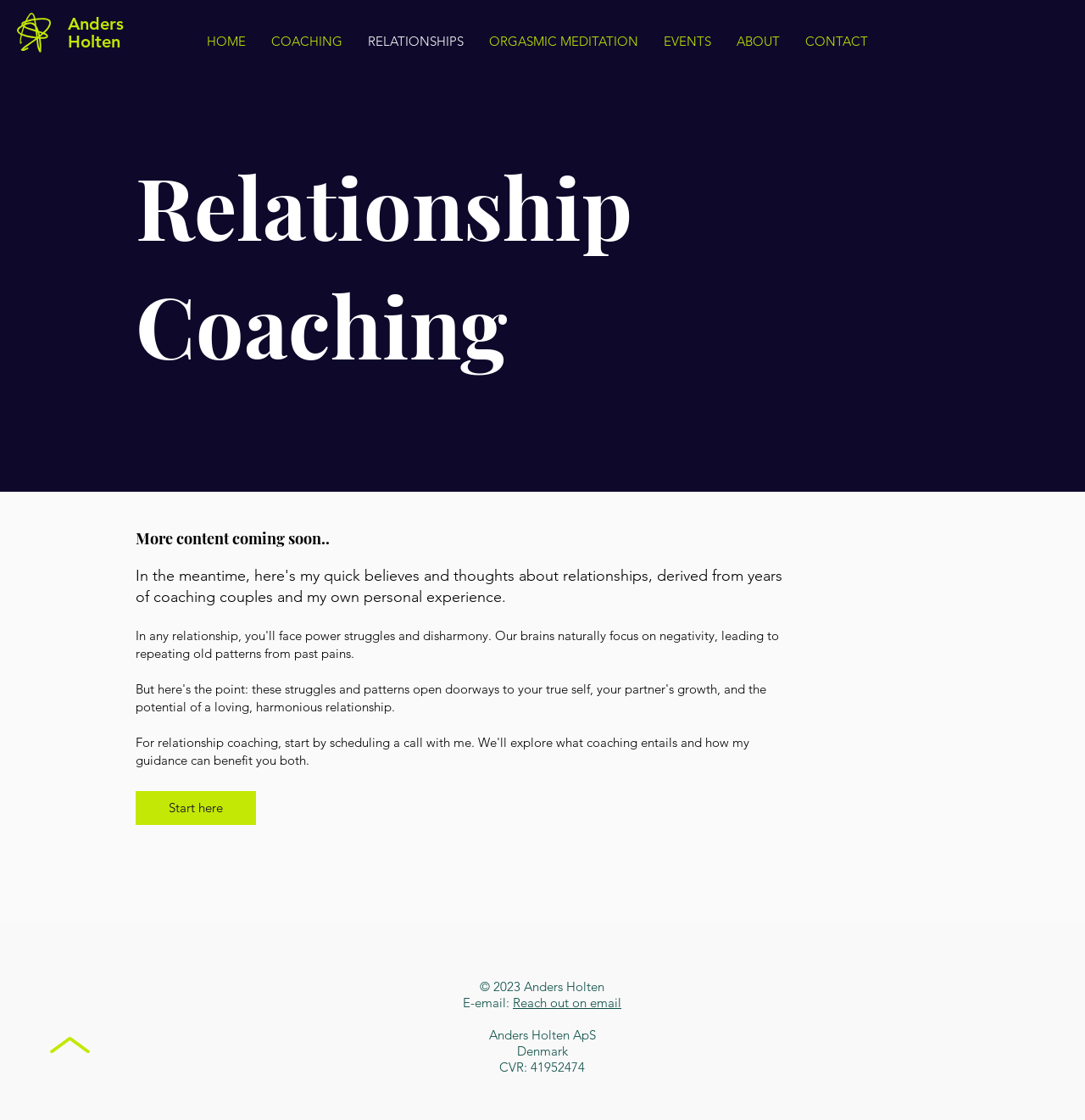Specify the bounding box coordinates (top-left x, top-left y, bottom-right x, bottom-right y) of the UI element in the screenshot that matches this description: EVENTS

[0.6, 0.022, 0.667, 0.052]